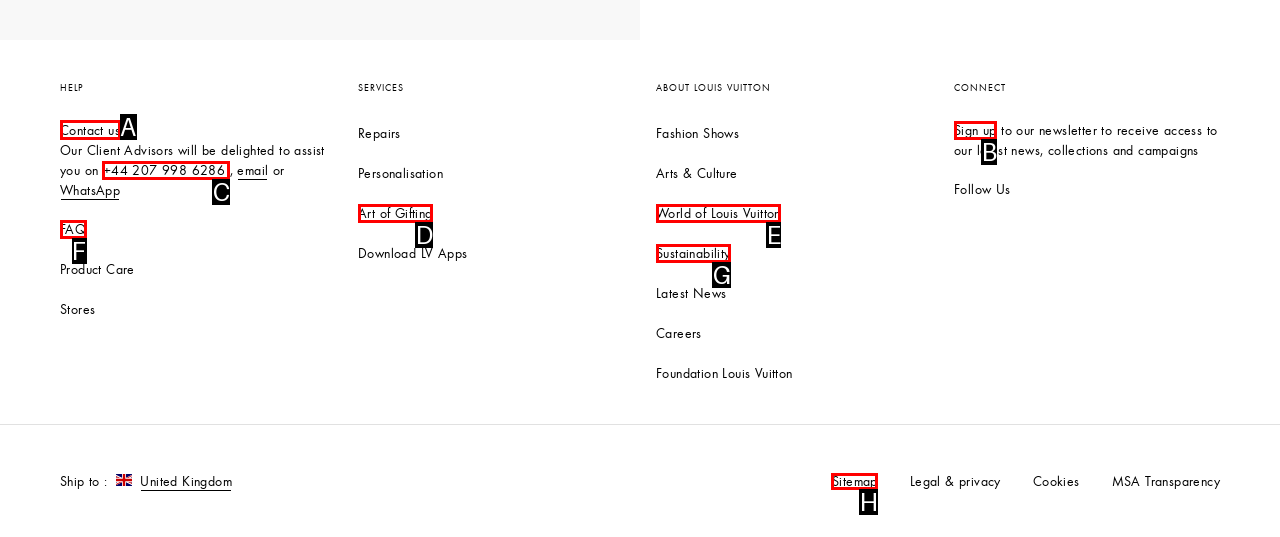Select the proper UI element to click in order to perform the following task: Shop now. Indicate your choice with the letter of the appropriate option.

None